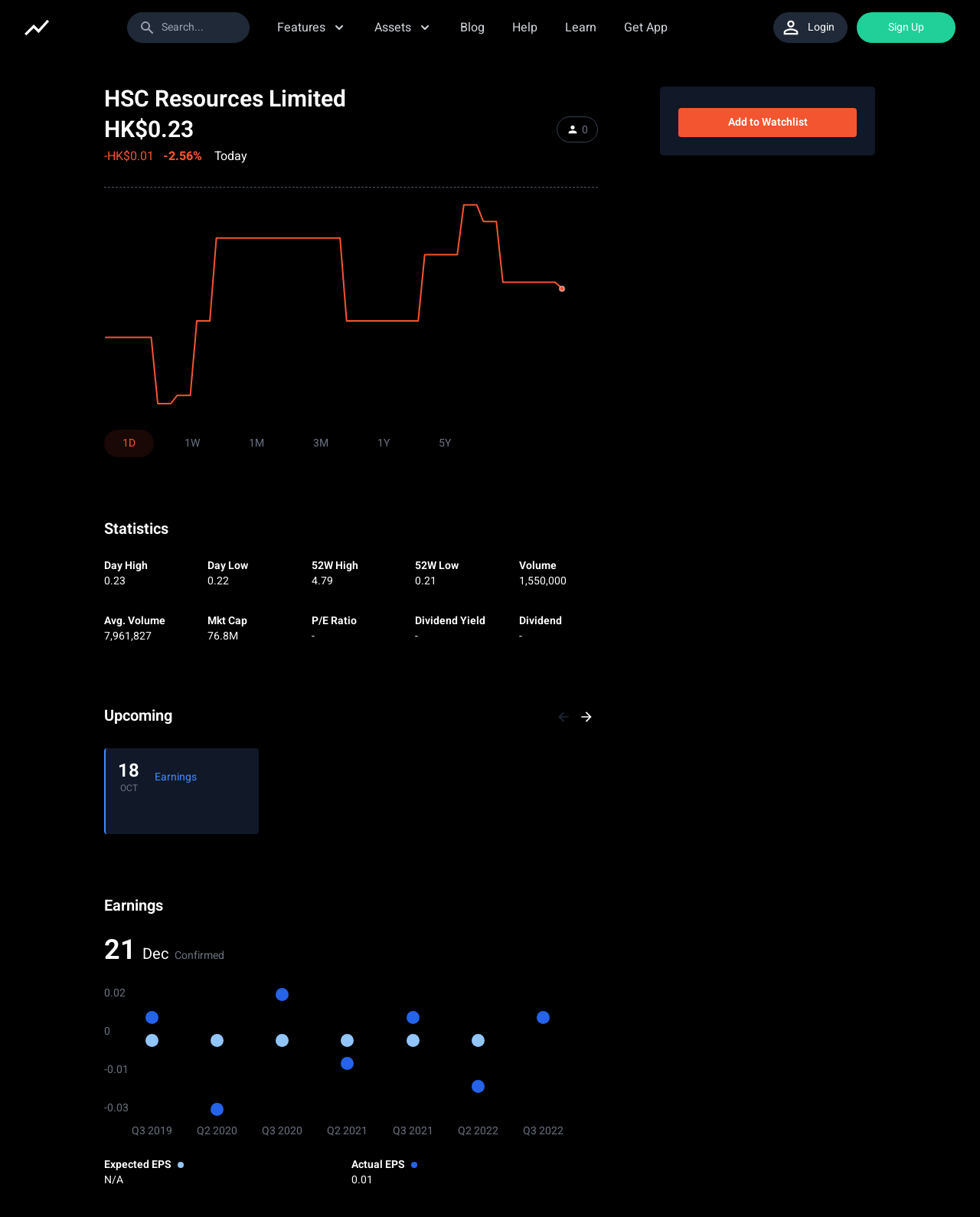Please identify the bounding box coordinates of the area I need to click to accomplish the following instruction: "Log in to the account".

[0.786, 0.008, 0.868, 0.038]